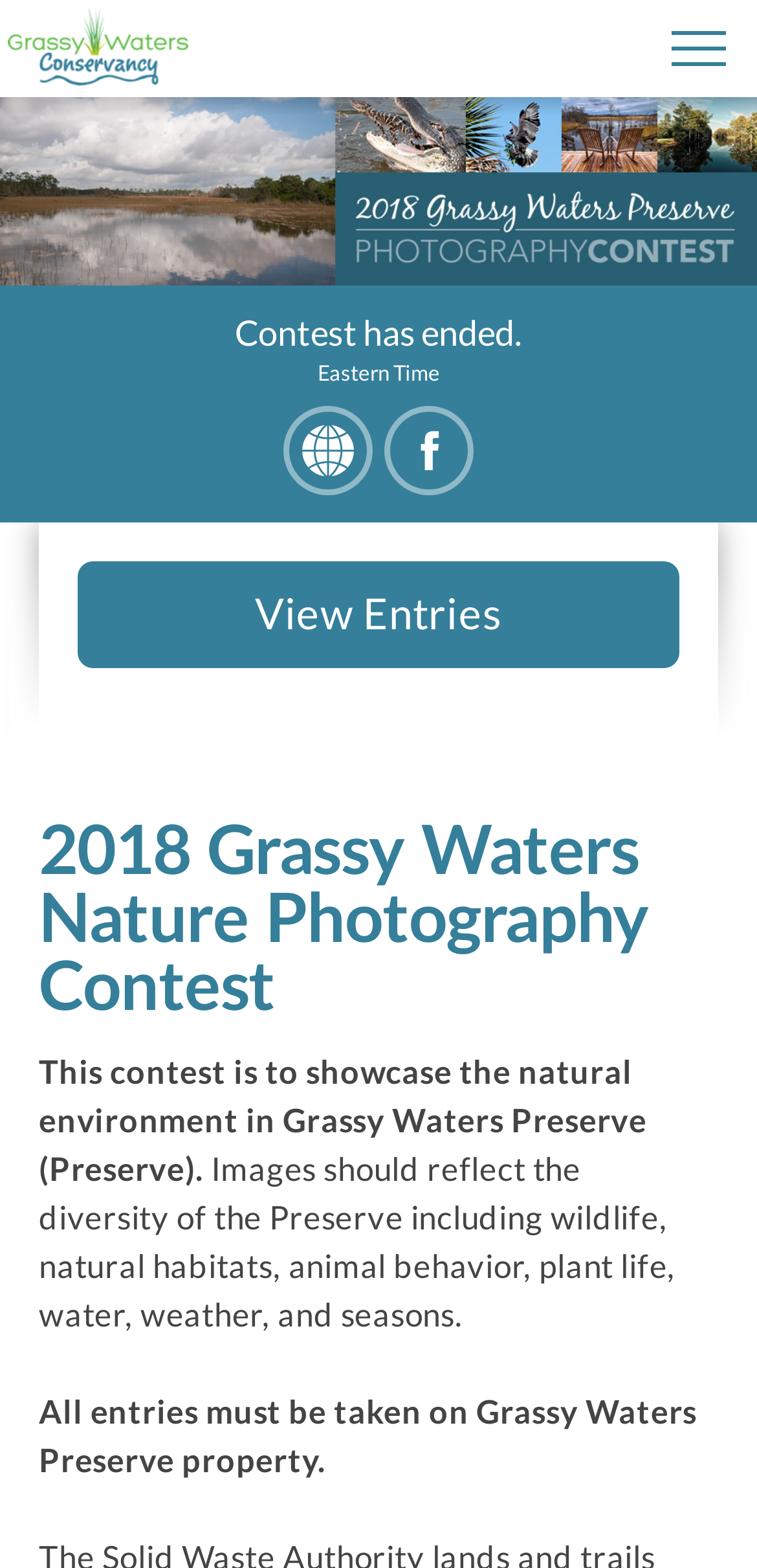Determine the bounding box coordinates (top-left x, top-left y, bottom-right x, bottom-right y) of the UI element described in the following text: View Entries

[0.103, 0.358, 0.897, 0.426]